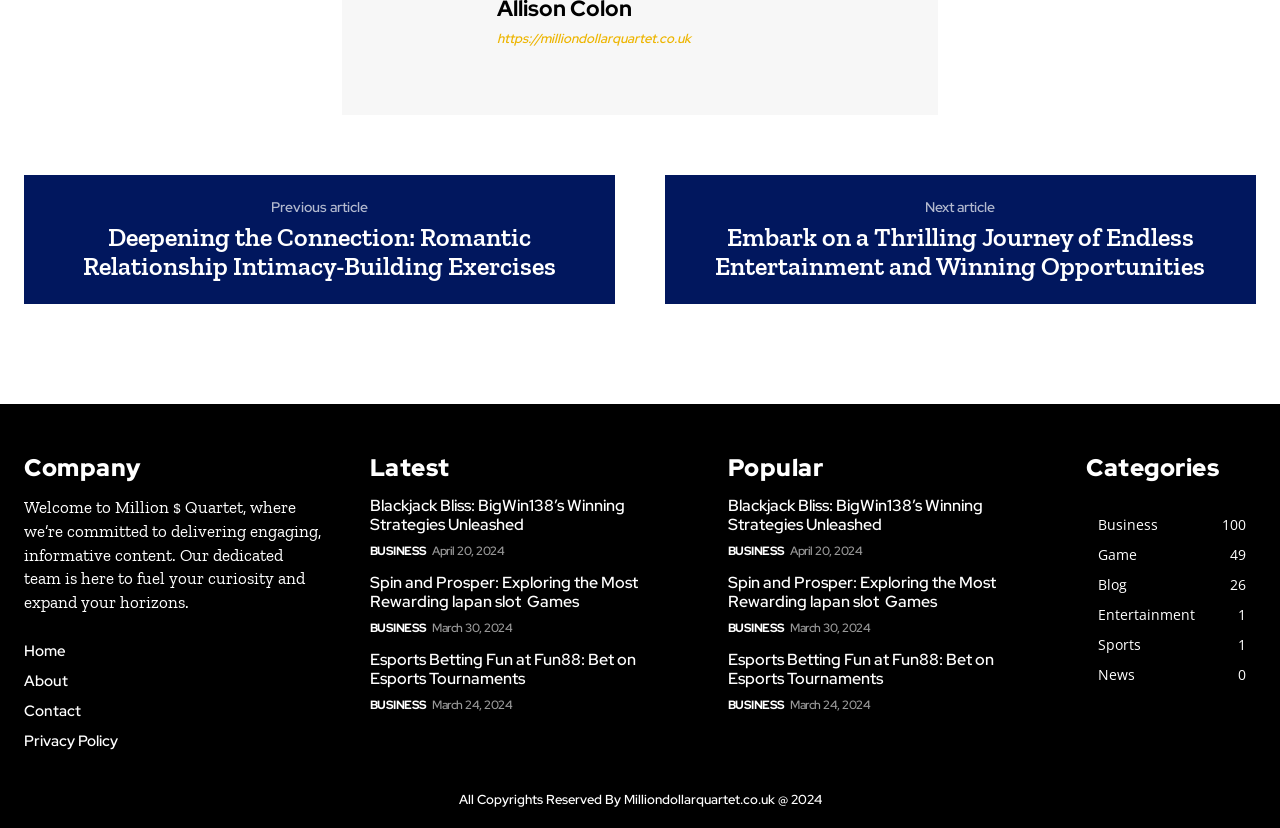Please answer the following question using a single word or phrase: 
What is the date of the latest article?

April 20, 2024